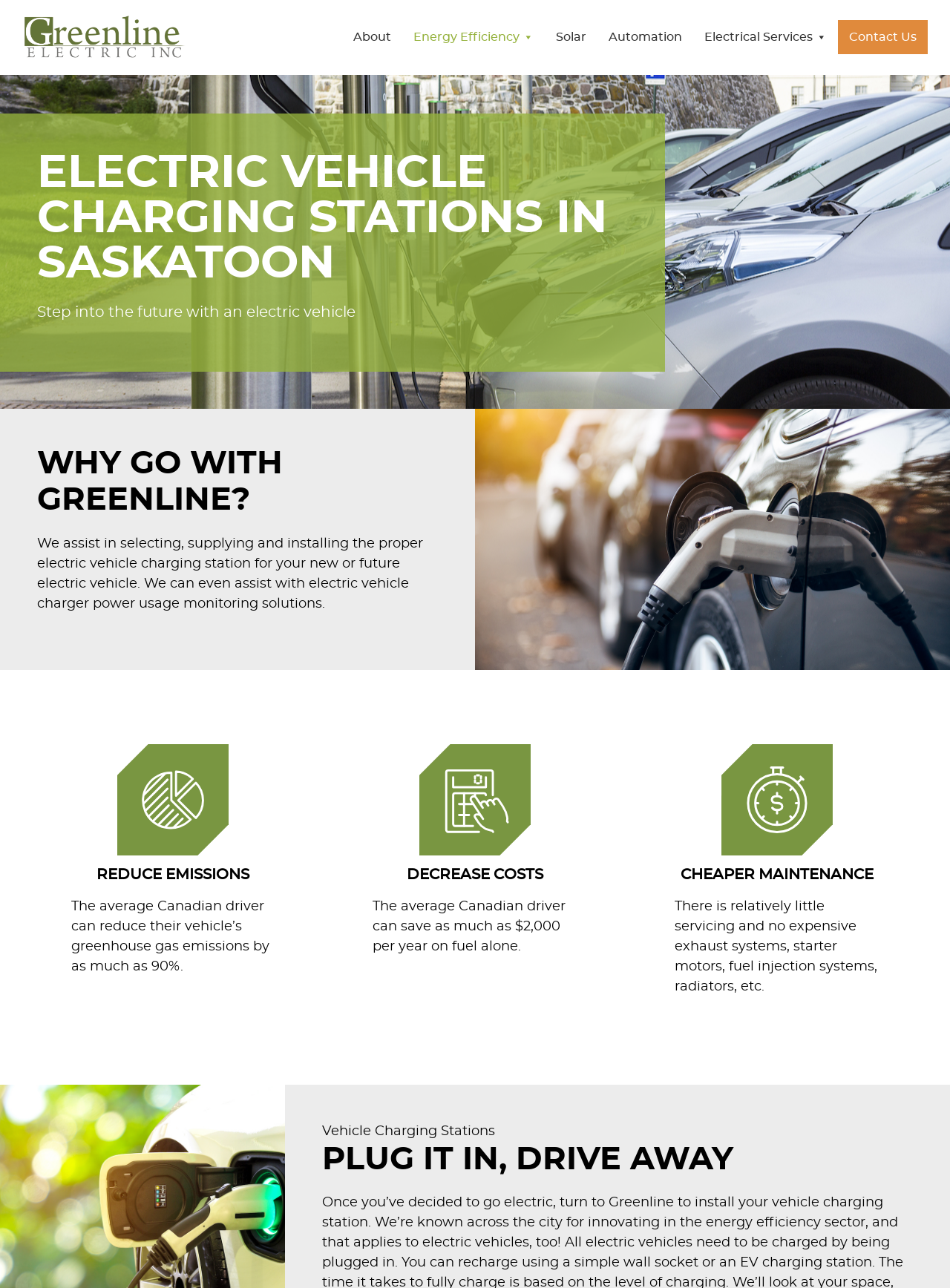Give the bounding box coordinates for this UI element: "Automation". The coordinates should be four float numbers between 0 and 1, arranged as [left, top, right, bottom].

[0.629, 0.016, 0.73, 0.042]